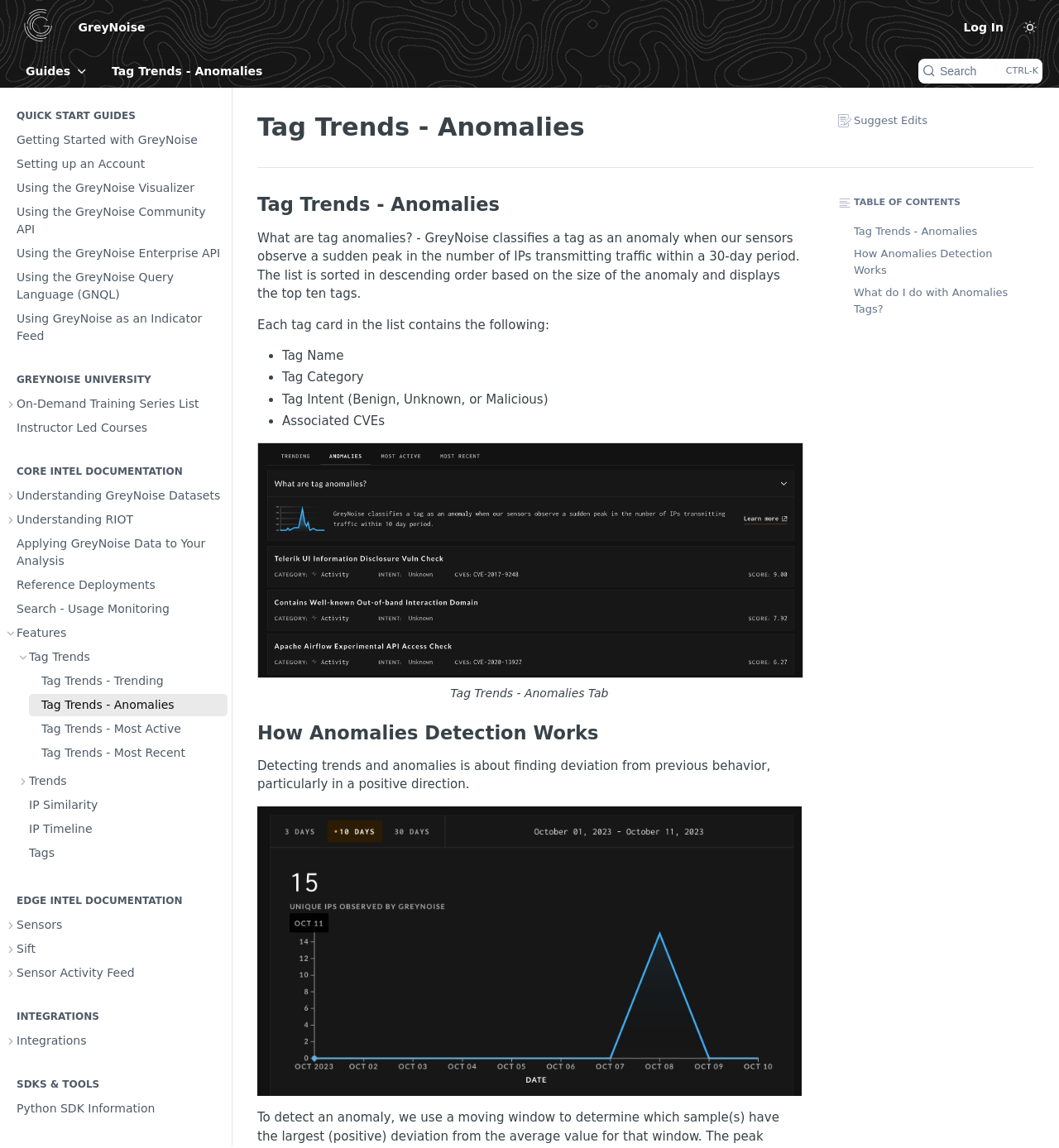Mark the bounding box of the element that matches the following description: "Wix.com".

None